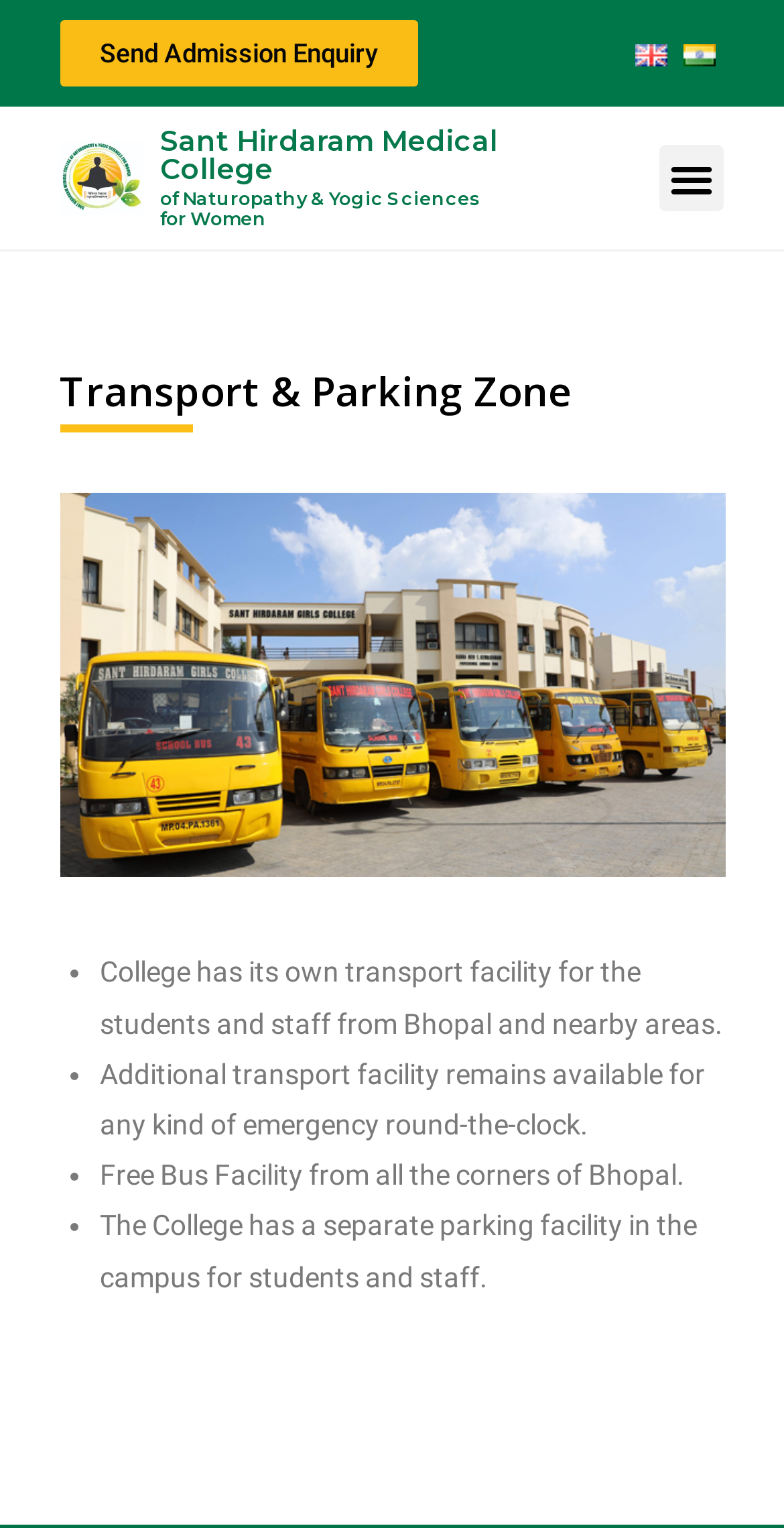What is the purpose of the transport facility?
Please provide a detailed and comprehensive answer to the question.

The purpose of the transport facility can be inferred from the text content of the static text elements with IDs 1266 and 1268. The text mentions that the college has its own transport facility for the students and staff from Bhopal and nearby areas, and that additional transport facility remains available for any kind of emergency.